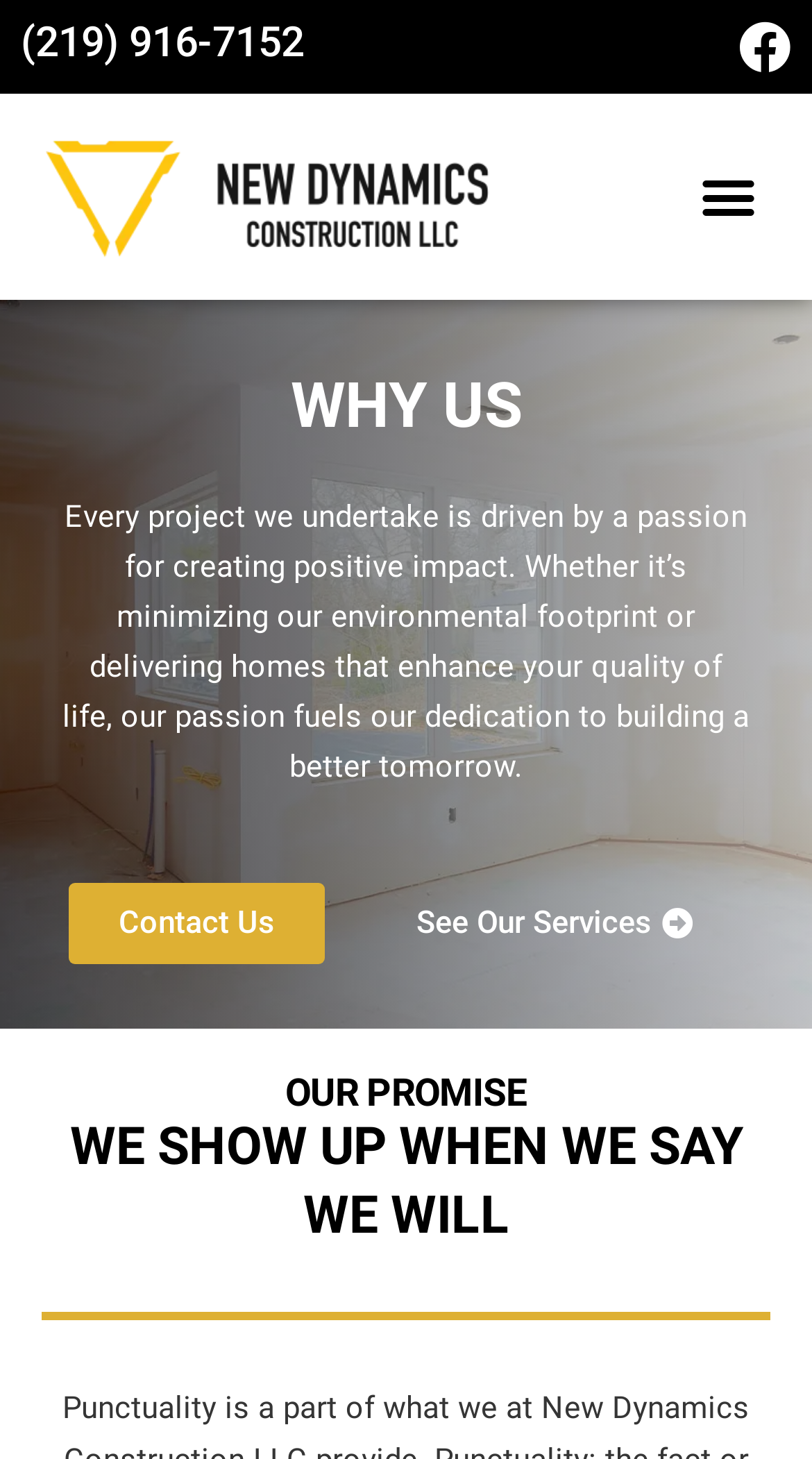Find the bounding box coordinates for the HTML element described as: "See Our Services". The coordinates should consist of four float values between 0 and 1, i.e., [left, top, right, bottom].

[0.451, 0.605, 0.915, 0.662]